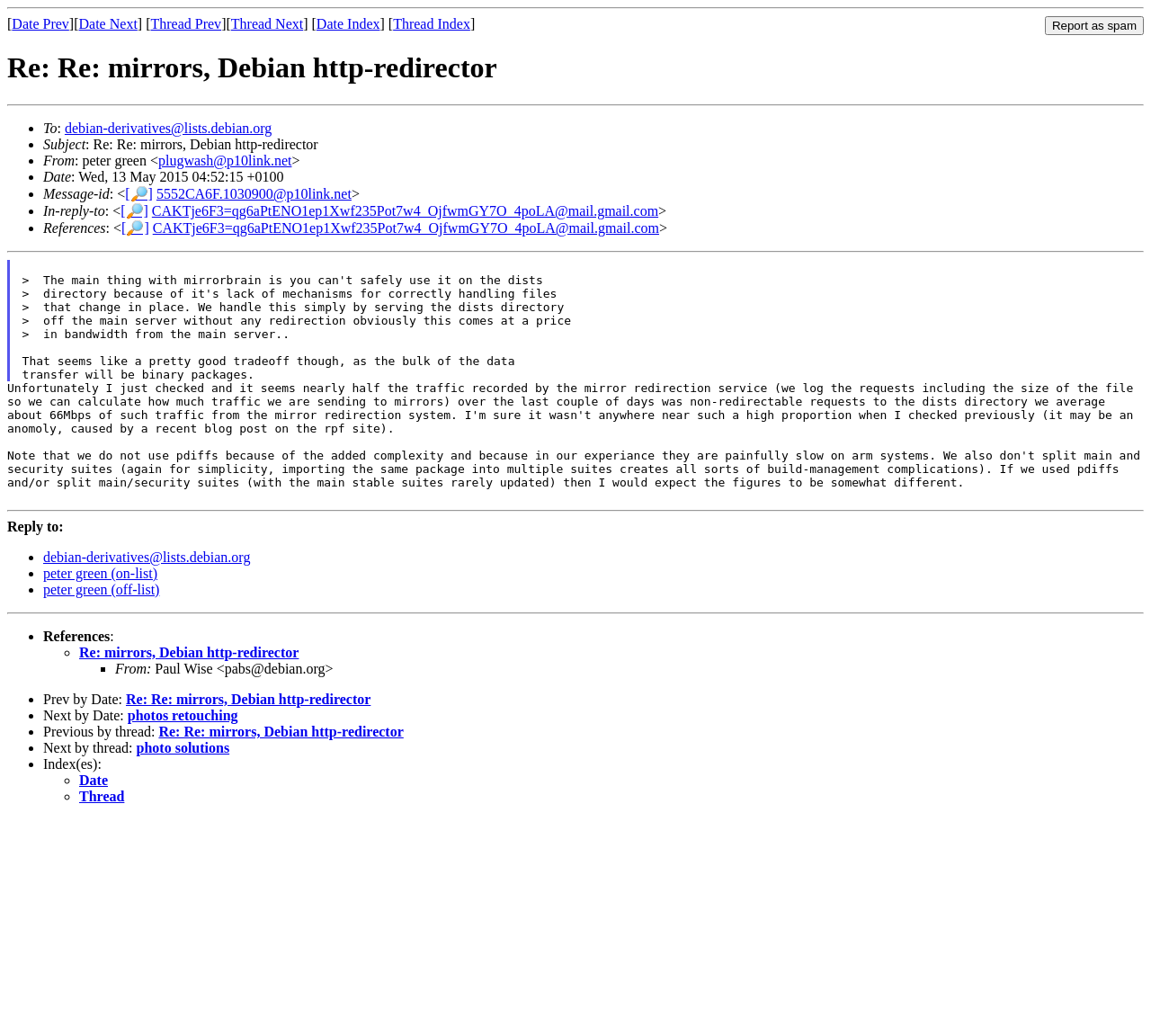Please provide the bounding box coordinates for the element that needs to be clicked to perform the following instruction: "View the 'debian-derivatives@lists.debian.org' email thread". The coordinates should be given as four float numbers between 0 and 1, i.e., [left, top, right, bottom].

[0.056, 0.116, 0.236, 0.131]